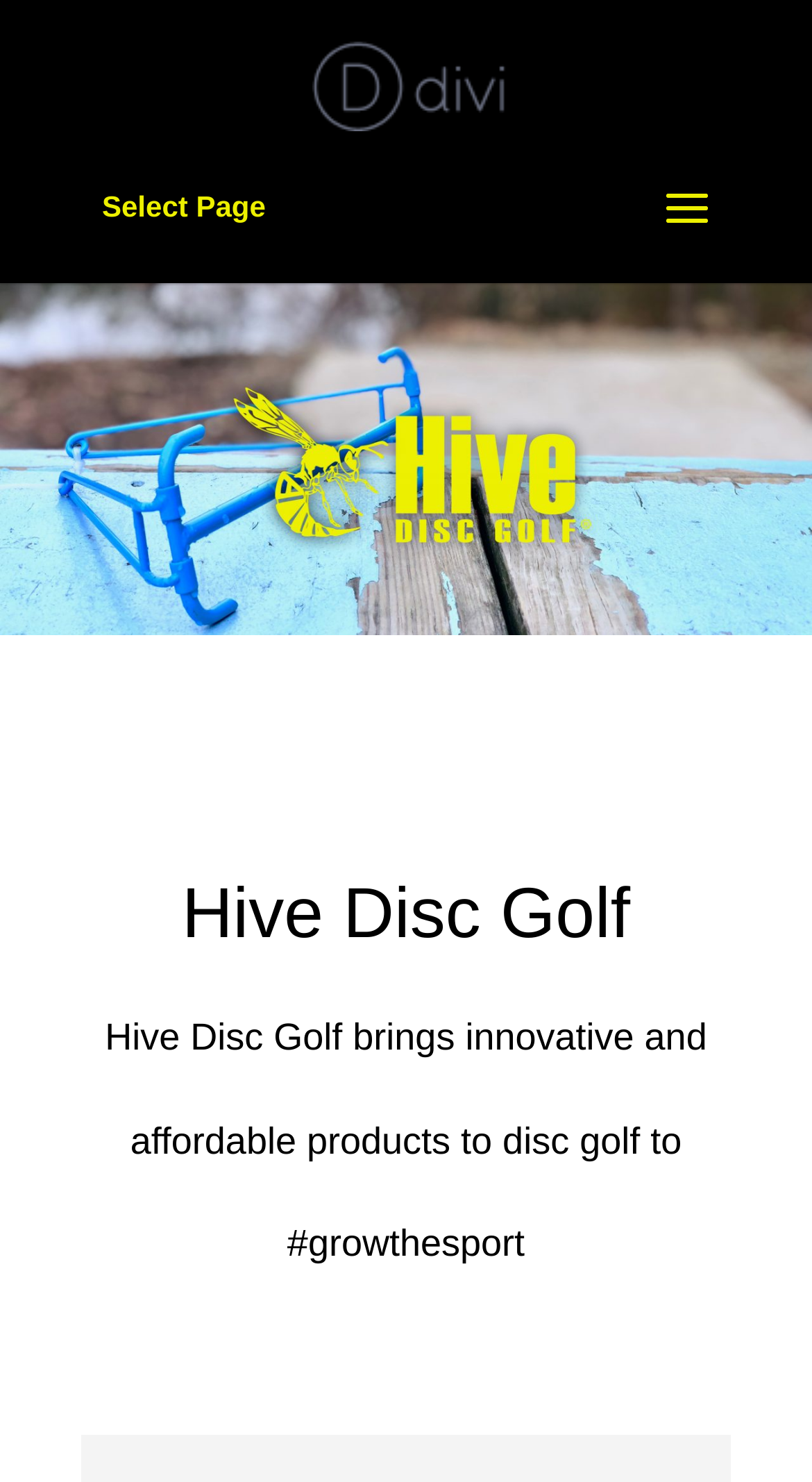Could you please study the image and provide a detailed answer to the question:
Is there a call-to-action on the webpage?

There is no prominent call-to-action button or link on the webpage that encourages the user to take a specific action, such as 'Sign up' or 'Learn more'.